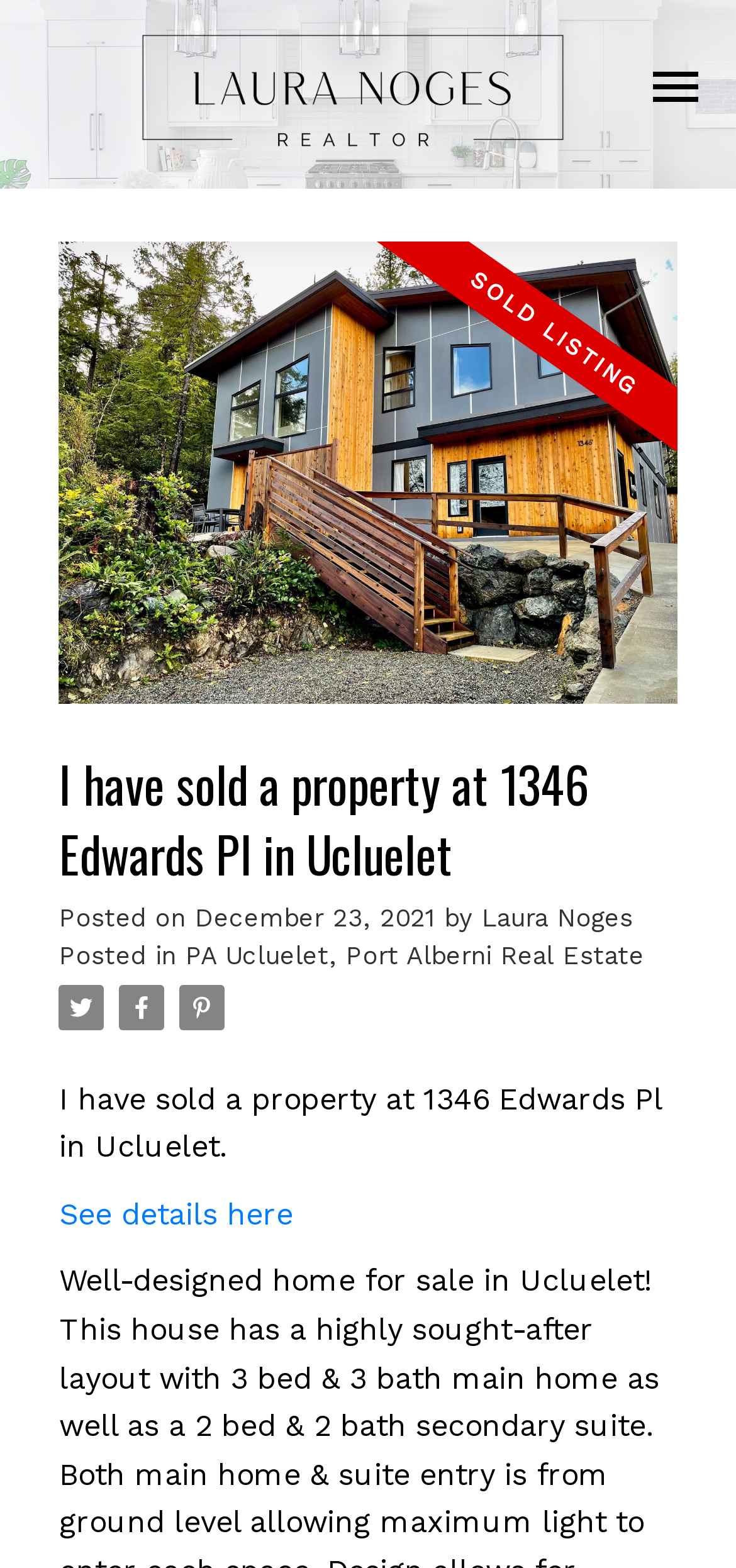Show the bounding box coordinates for the HTML element as described: "See details here".

[0.08, 0.763, 0.398, 0.786]